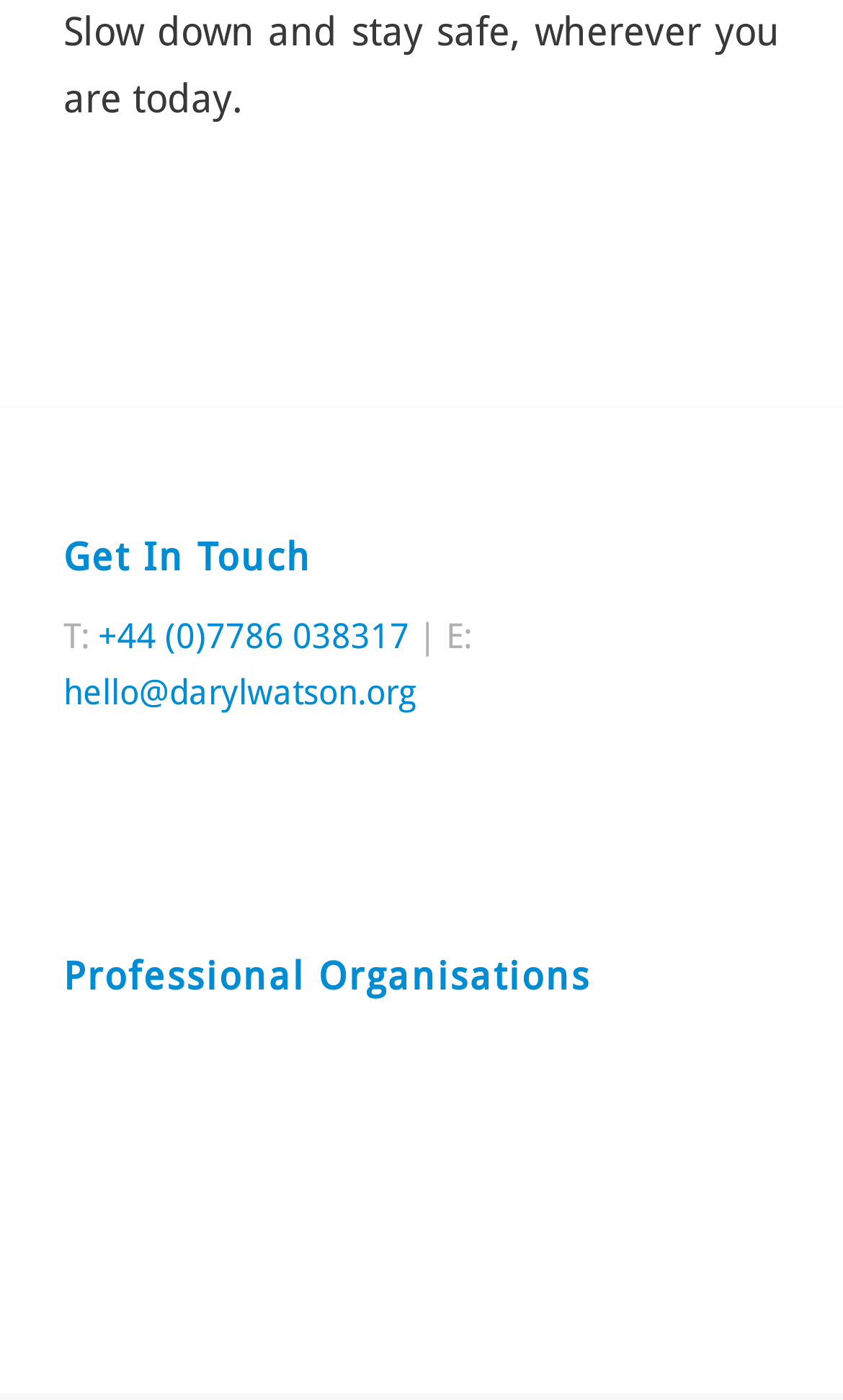Please answer the following question using a single word or phrase: 
What is the tone of the initial message on the webpage?

Cautious